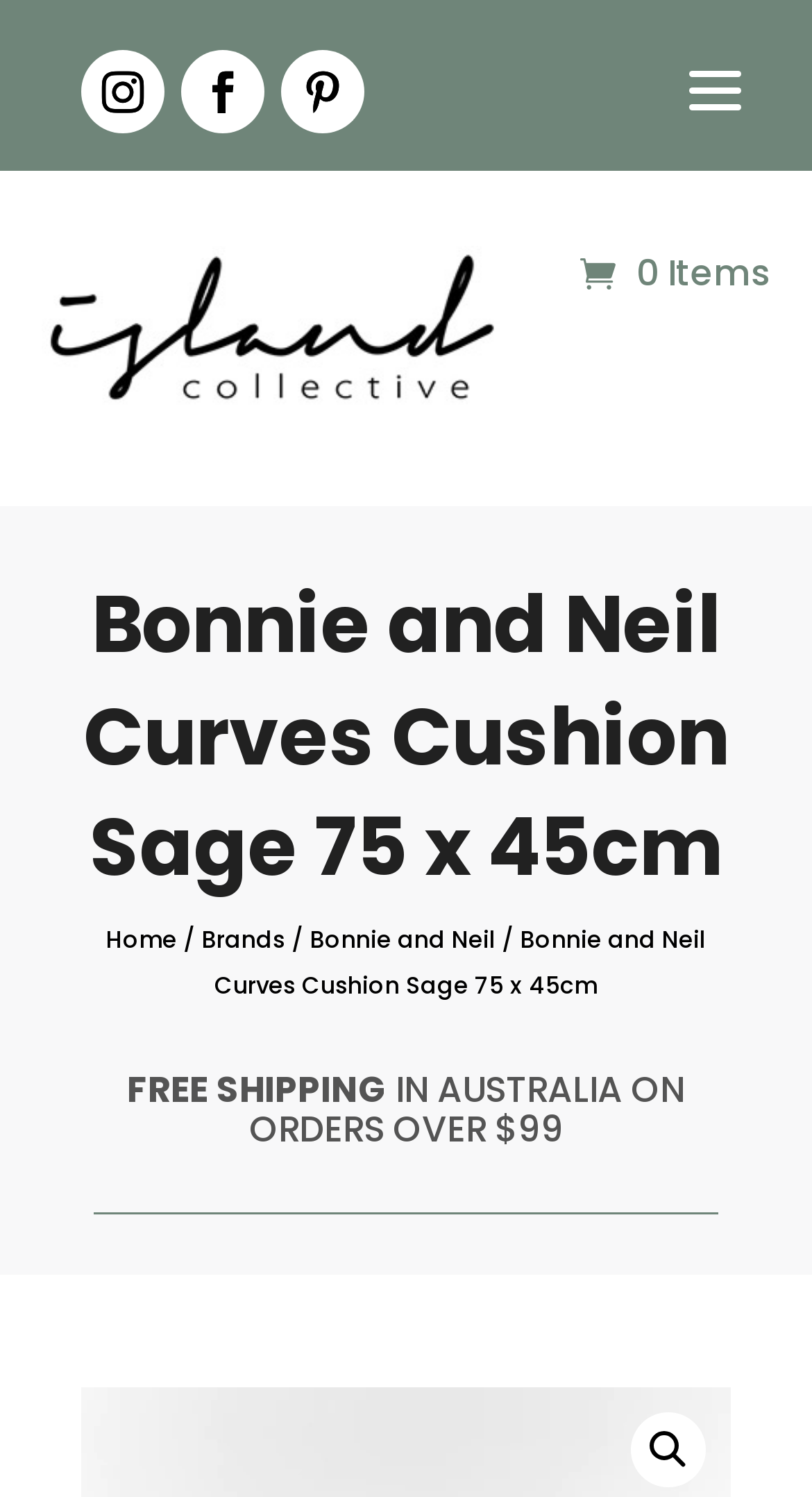Identify the bounding box coordinates for the region to click in order to carry out this instruction: "Search for something". Provide the coordinates using four float numbers between 0 and 1, formatted as [left, top, right, bottom].

[0.777, 0.943, 0.869, 0.993]